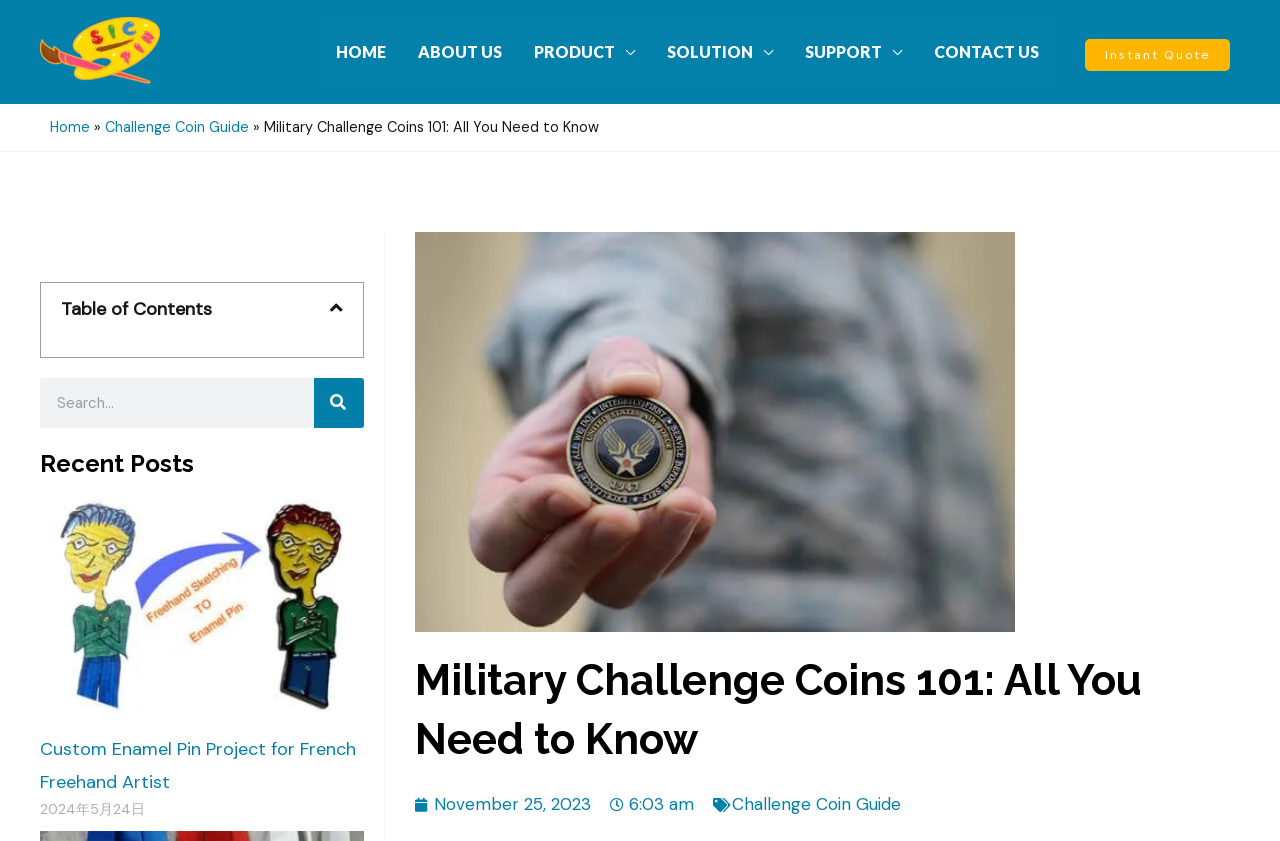What is the logo of the website?
Carefully analyze the image and provide a detailed answer to the question.

The logo of the website is located at the top-left corner of the webpage, and it is an image with the text 'Sicpin Logo'.